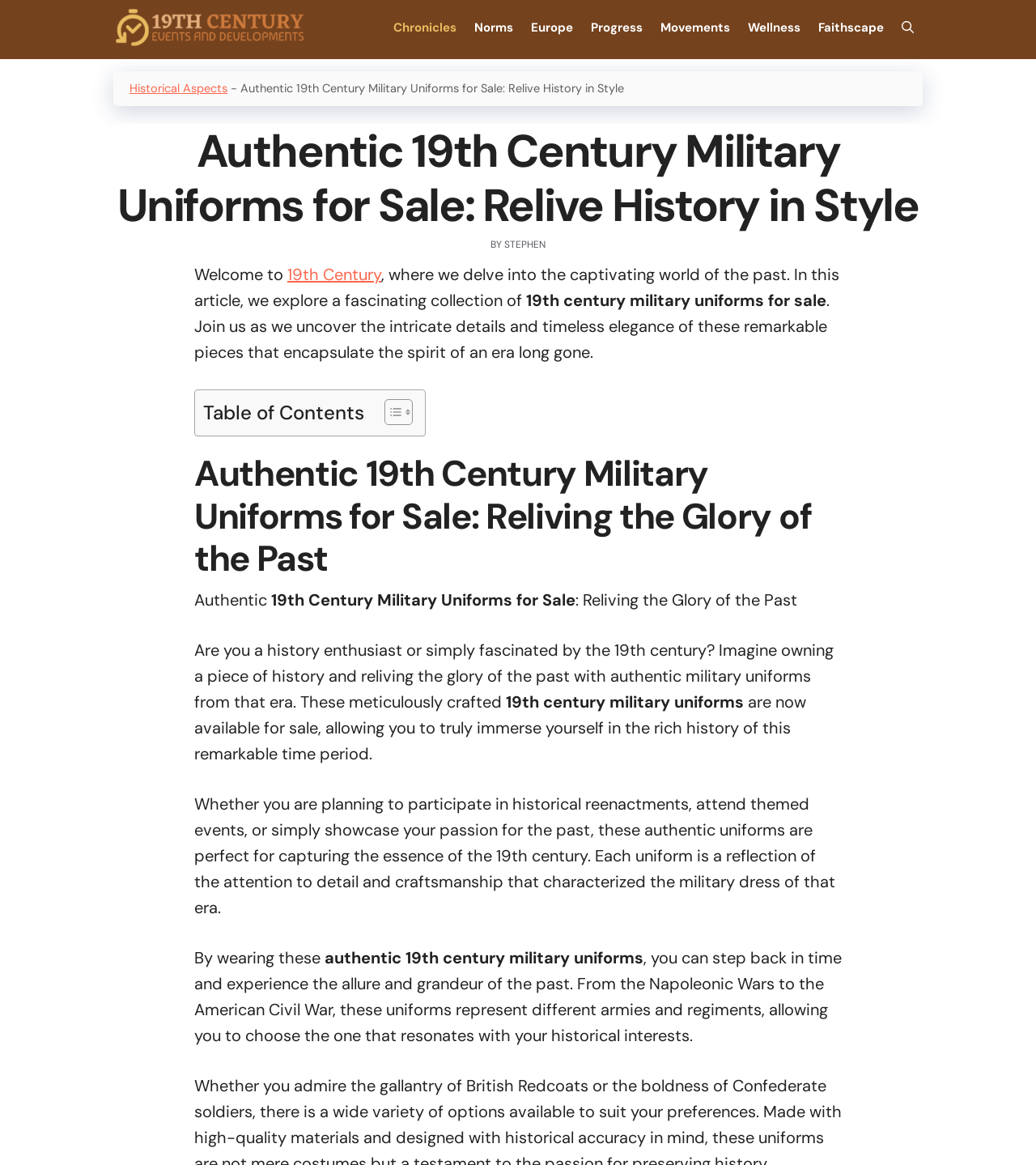What is the main topic of this webpage?
Observe the image and answer the question with a one-word or short phrase response.

19th century military uniforms